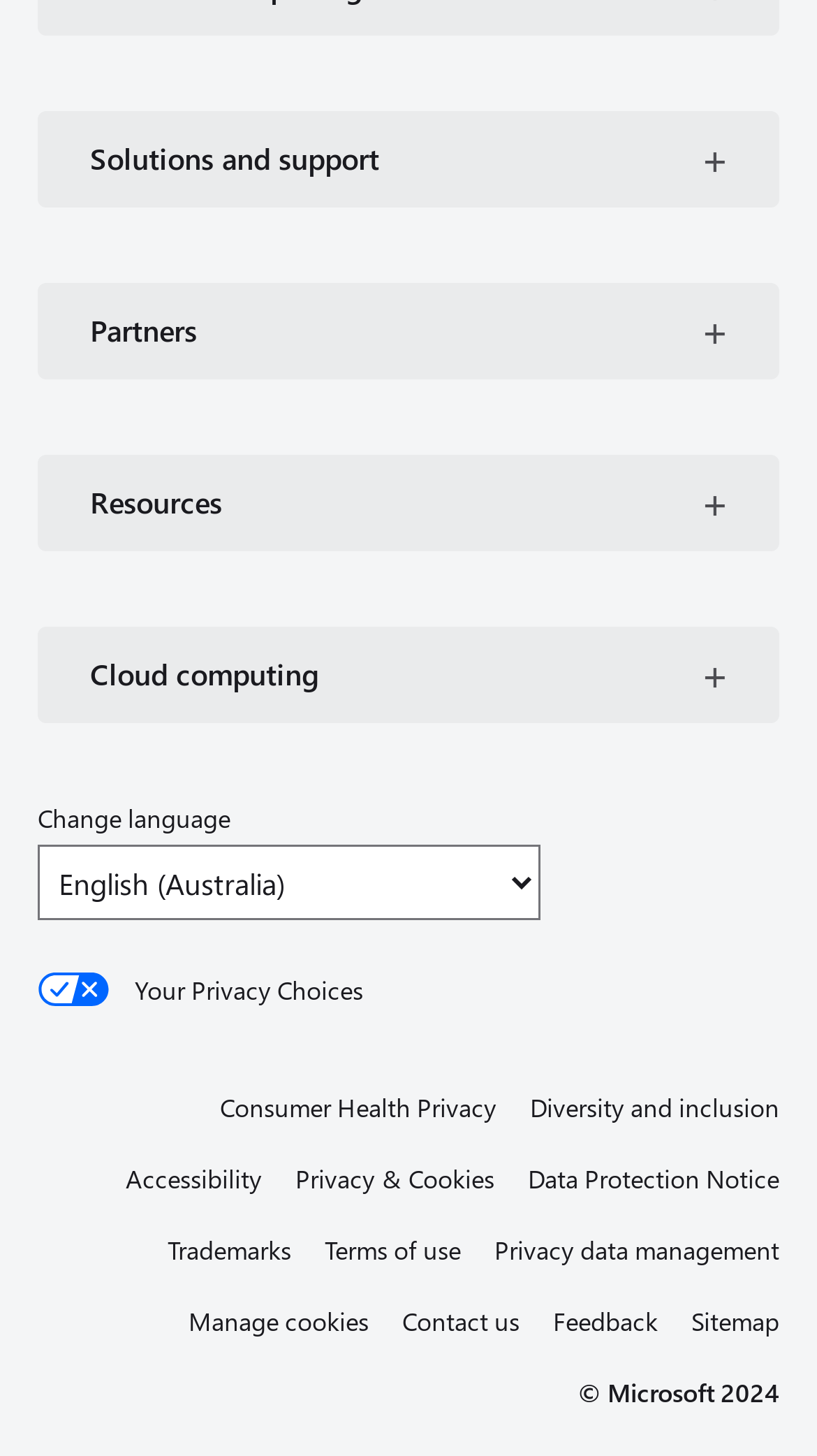Show me the bounding box coordinates of the clickable region to achieve the task as per the instruction: "Expand solutions and support".

[0.046, 0.077, 0.954, 0.143]